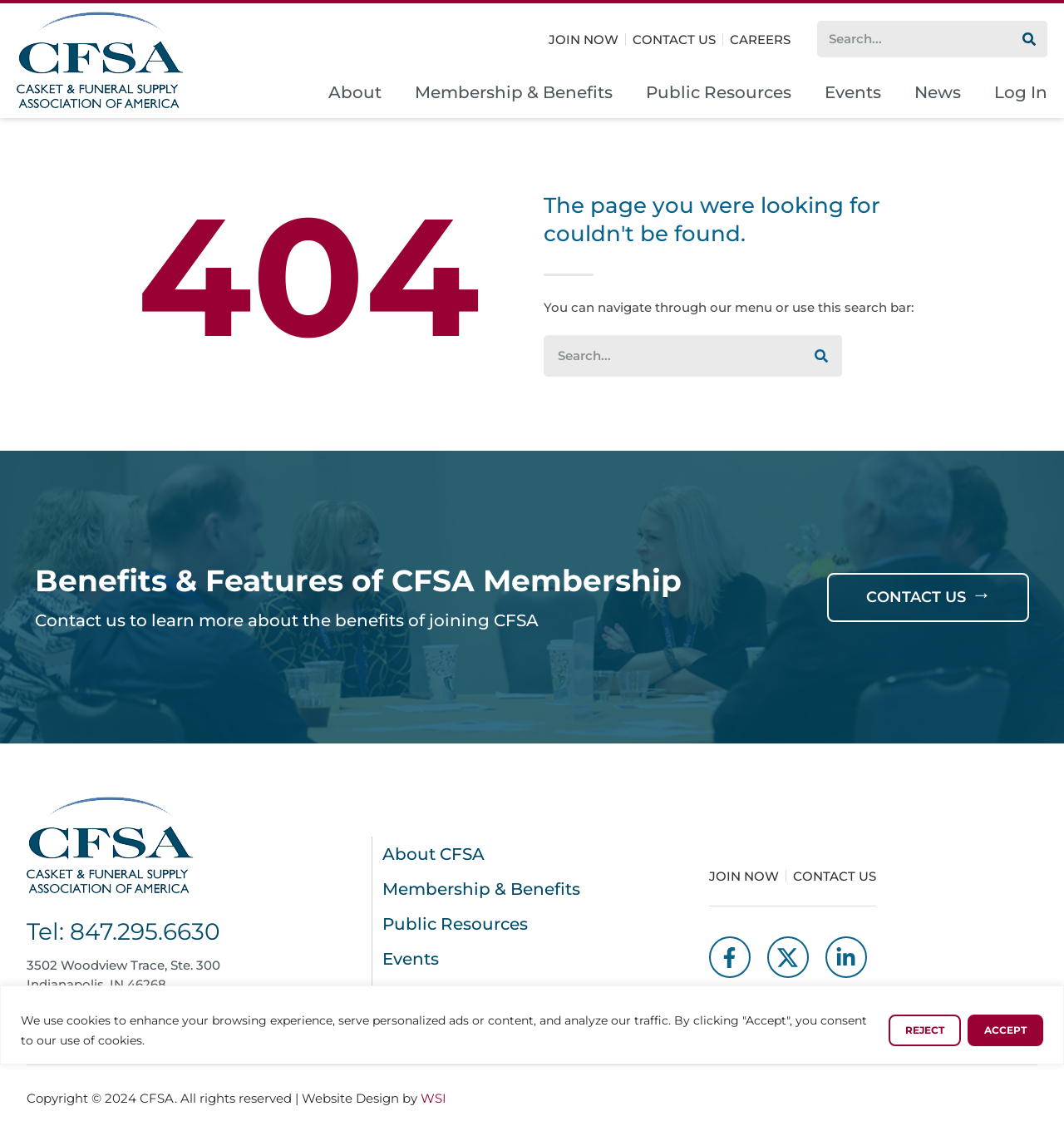Using the details in the image, give a detailed response to the question below:
What is the phone number of the organization?

The phone number of the organization is 847.295.6630, which is displayed at the bottom of the page along with other contact information.